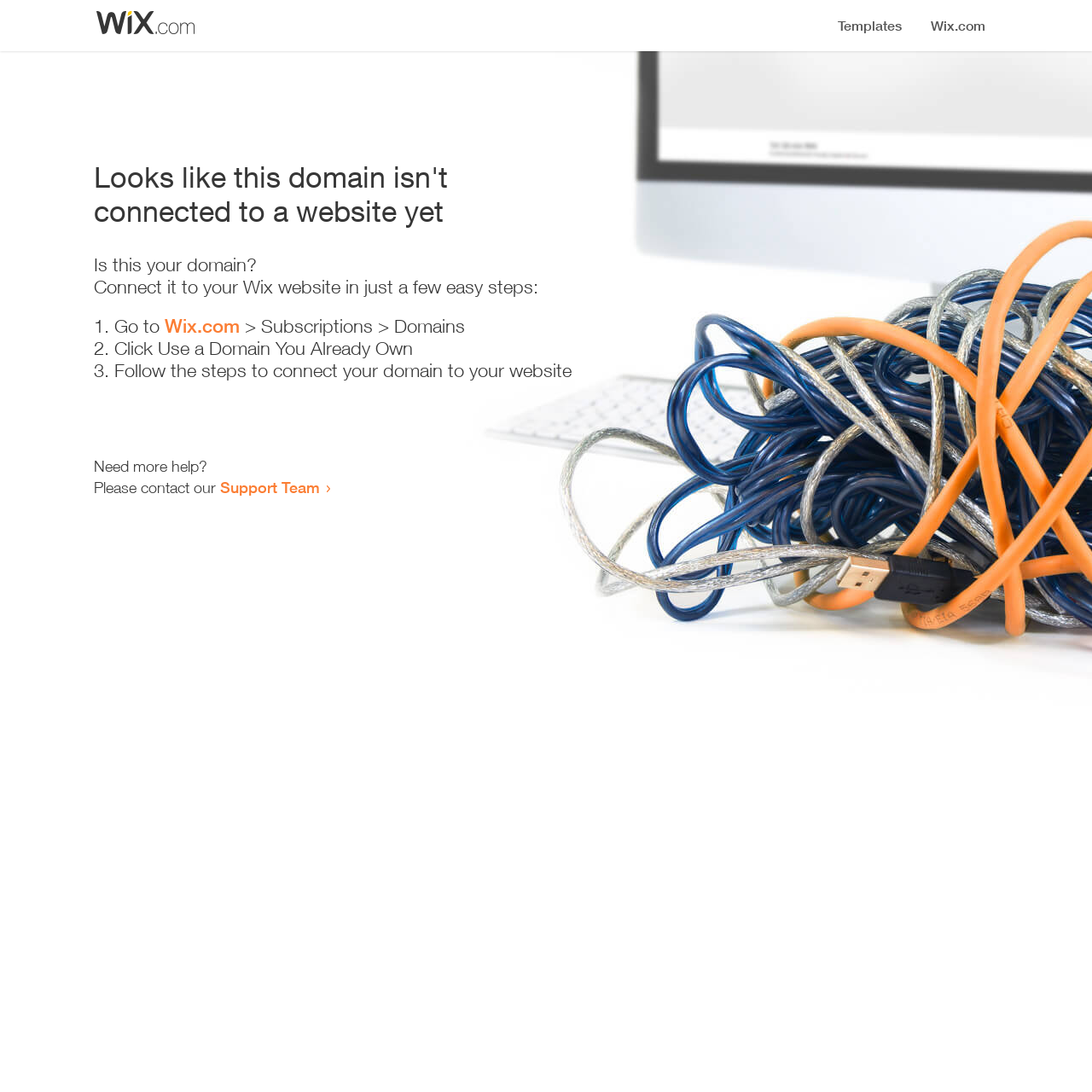From the screenshot, find the bounding box of the UI element matching this description: "Support Team". Supply the bounding box coordinates in the form [left, top, right, bottom], each a float between 0 and 1.

[0.202, 0.438, 0.293, 0.455]